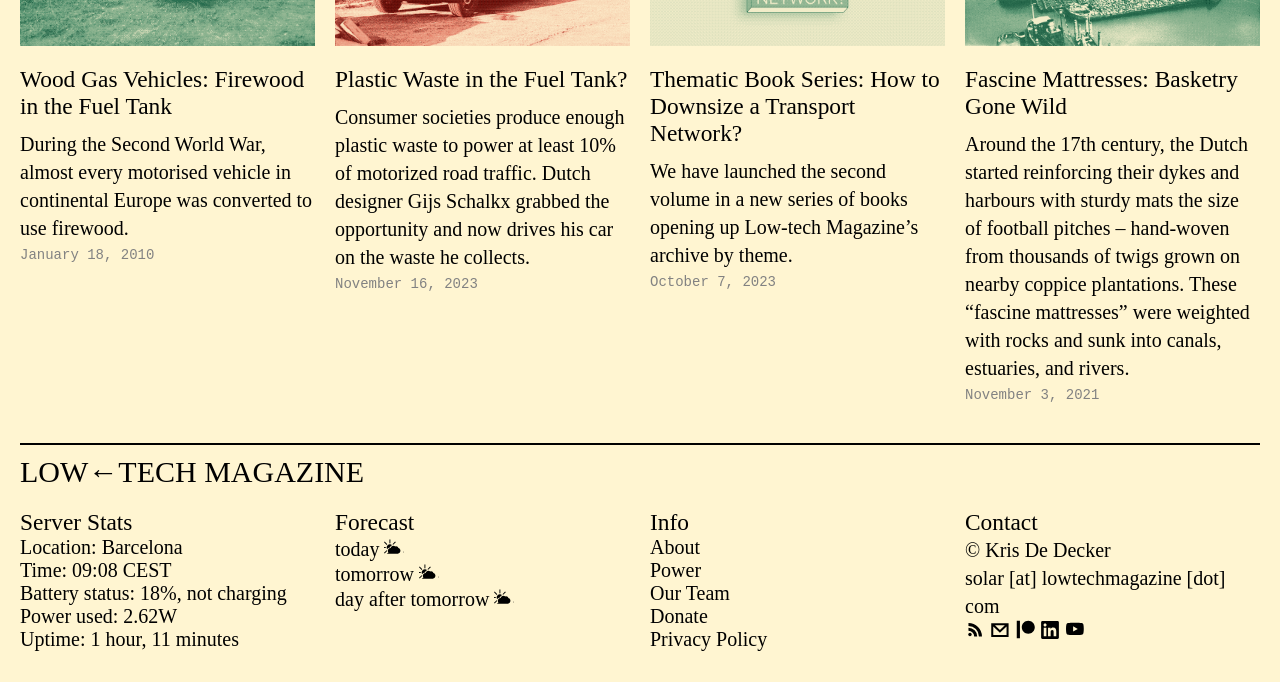Locate the bounding box coordinates of the UI element described by: "Privacy Policy". The bounding box coordinates should consist of four float numbers between 0 and 1, i.e., [left, top, right, bottom].

[0.508, 0.922, 0.738, 0.956]